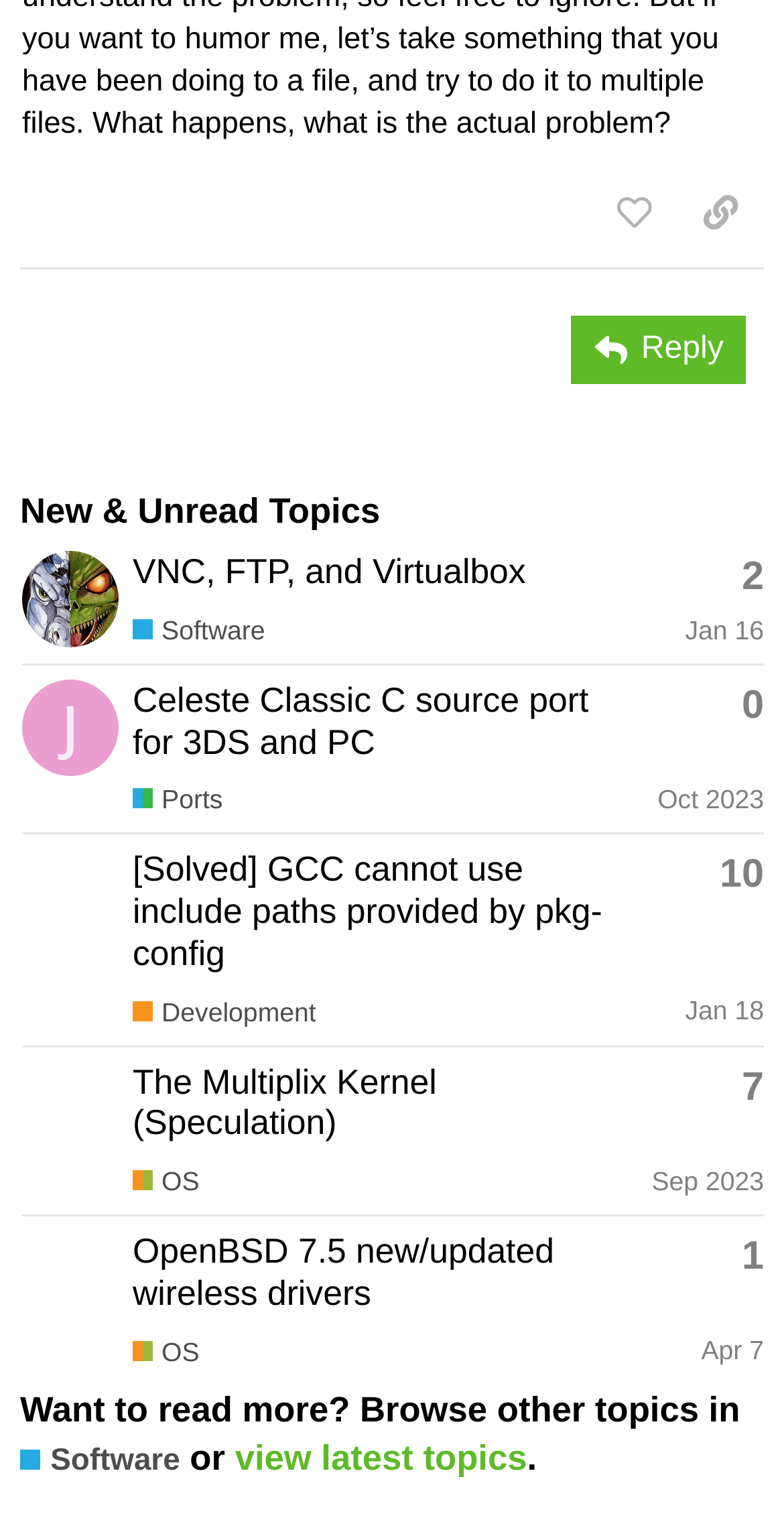Determine the bounding box coordinates of the area to click in order to meet this instruction: "View latest topics".

[0.3, 0.941, 0.672, 0.967]